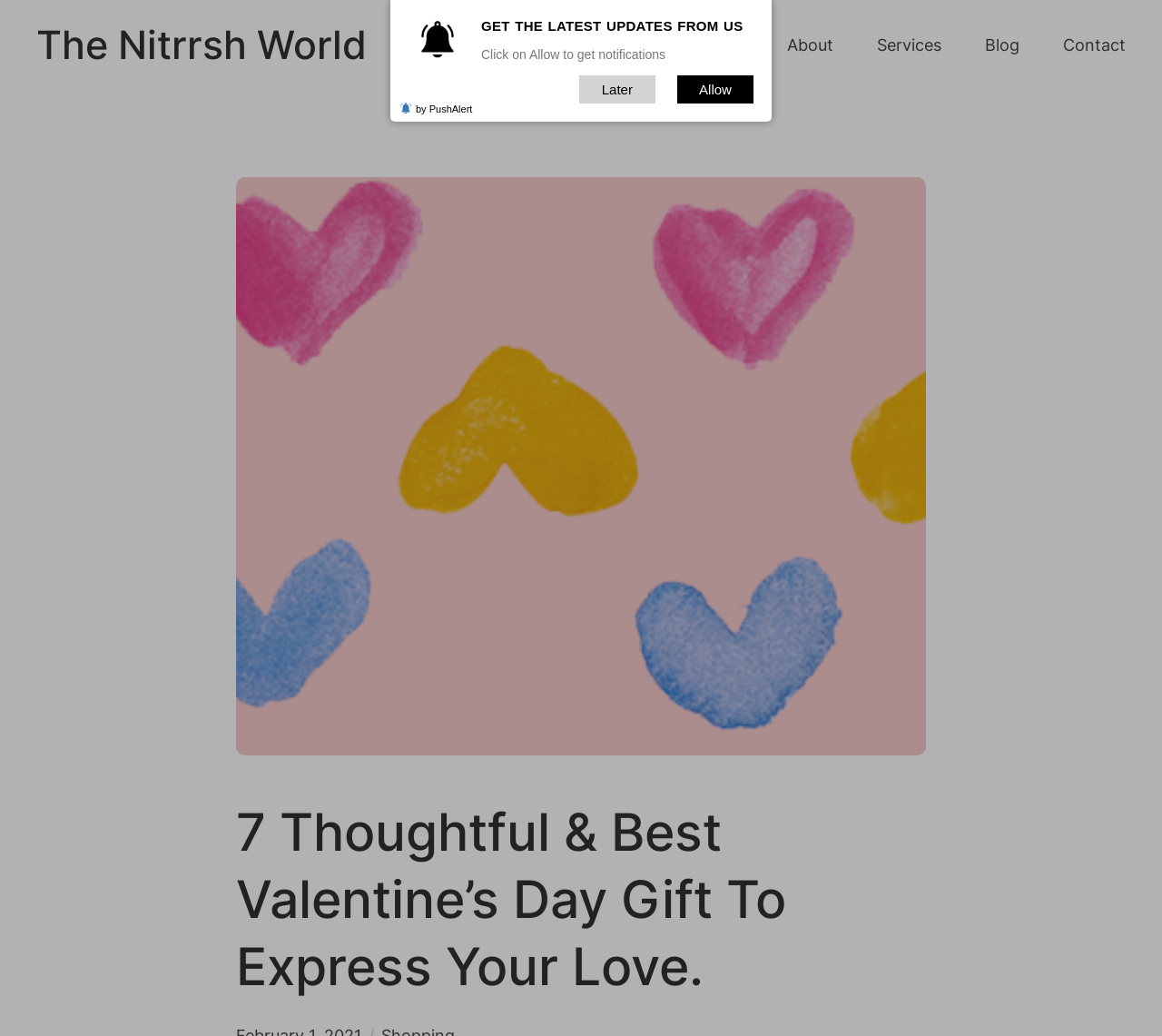Create a detailed description of the webpage's content and layout.

The webpage is about Valentine's Day gifts, with a focus on thoughtful and best gift ideas to express love. At the top left, there is a heading that reads "The Nitrrsh World", which is also a link. Below this heading, there is a navigation menu with links to "Home", "About", "Services", "Blog", and "Contact", aligned horizontally across the top of the page.

In the main content area, there is a large figure that takes up most of the page, containing an image with the caption "Valentine's day Gifts". Above this image, there is a heading that reads "7 Thoughtful & Best Valentine’s Day Gift To Express Your Love.".

On the right side of the page, there is a small image with the text "PushAlert" above a section that prompts users to get the latest updates from the website. This section includes a message "GET THE LATEST UPDATES FROM US" and a request to "Click on Allow to get notifications". Below this, there are three links: "Later", "Allow", and "by PushAlert", with a small icon next to the "by PushAlert" link.

Overall, the webpage appears to be a blog or article page focused on Valentine's Day gift ideas, with a prominent image and a call-to-action to subscribe to notifications.